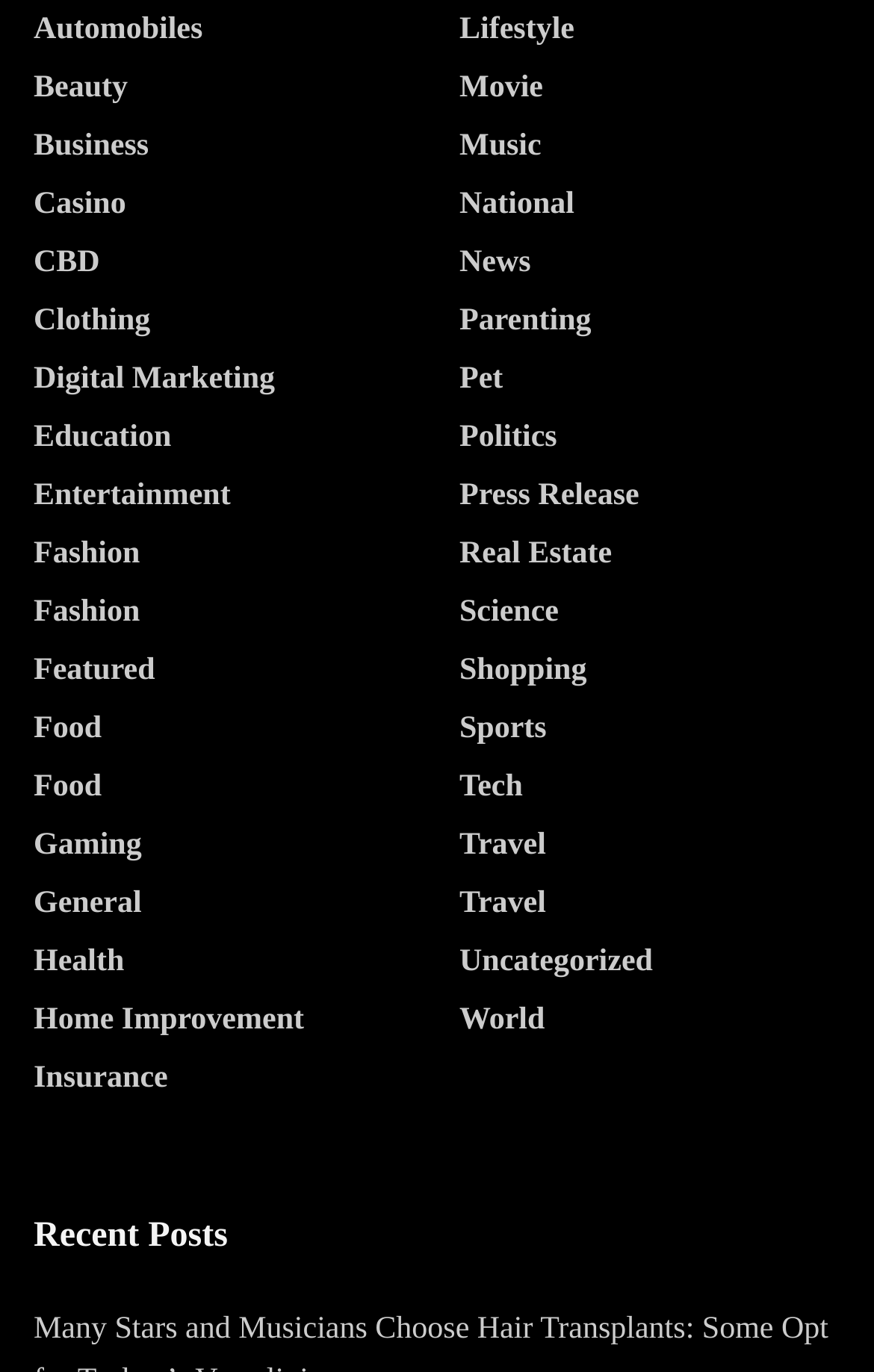Please determine the bounding box coordinates of the element's region to click for the following instruction: "Learn about Health".

[0.038, 0.689, 0.142, 0.715]